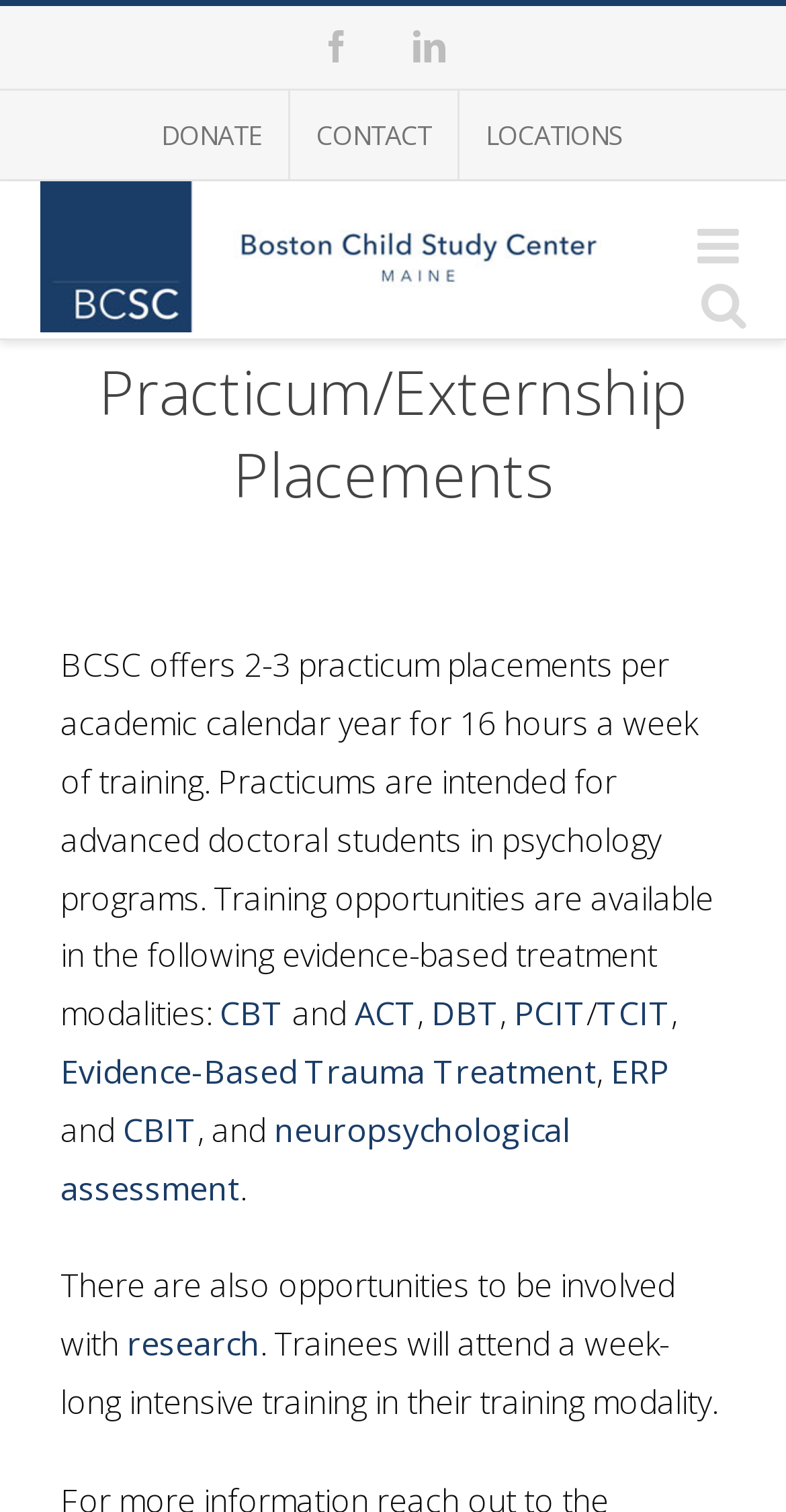How many hours of training are provided per week?
Please provide a single word or phrase as your answer based on the screenshot.

16 hours